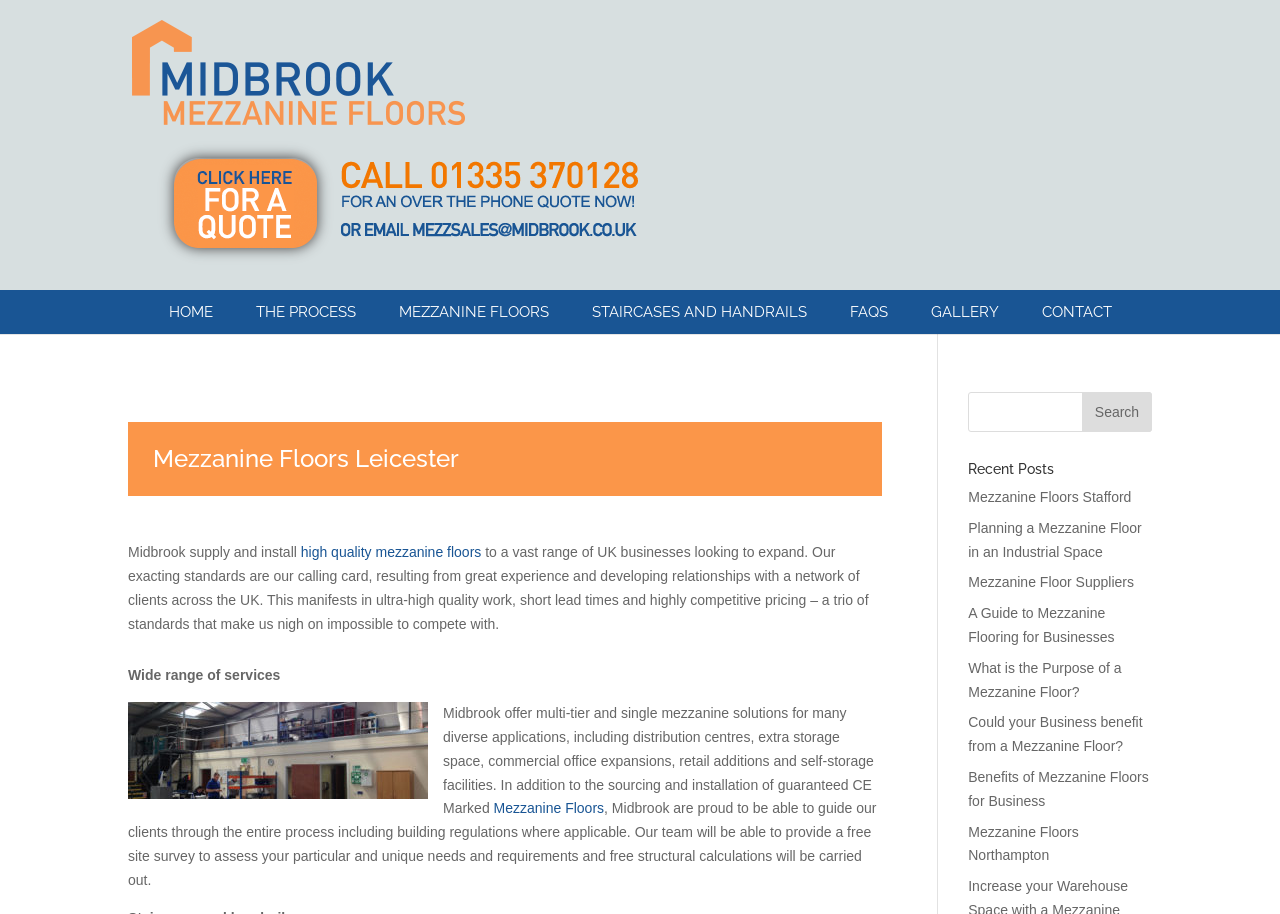Find the bounding box coordinates of the clickable region needed to perform the following instruction: "Click on TRADING STRATEGY". The coordinates should be provided as four float numbers between 0 and 1, i.e., [left, top, right, bottom].

None